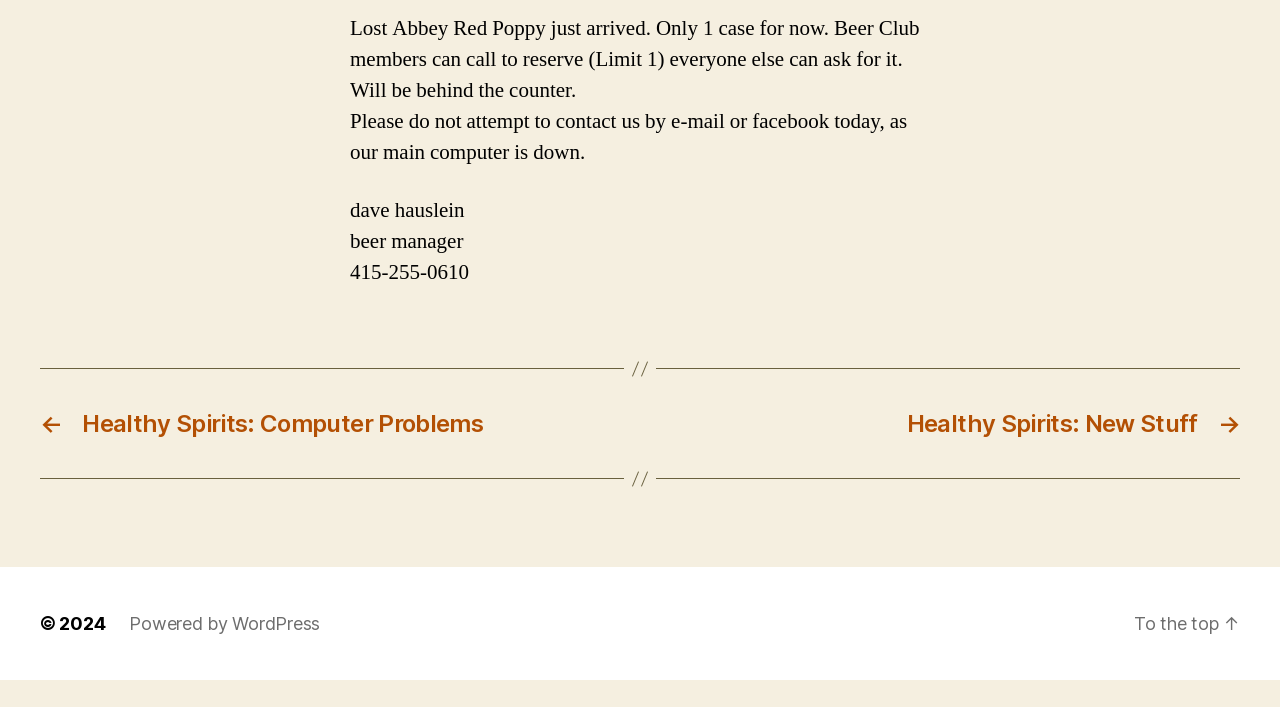Using the description: "← Healthy Spirits: Computer Problems", determine the UI element's bounding box coordinates. Ensure the coordinates are in the format of four float numbers between 0 and 1, i.e., [left, top, right, bottom].

[0.031, 0.617, 0.484, 0.658]